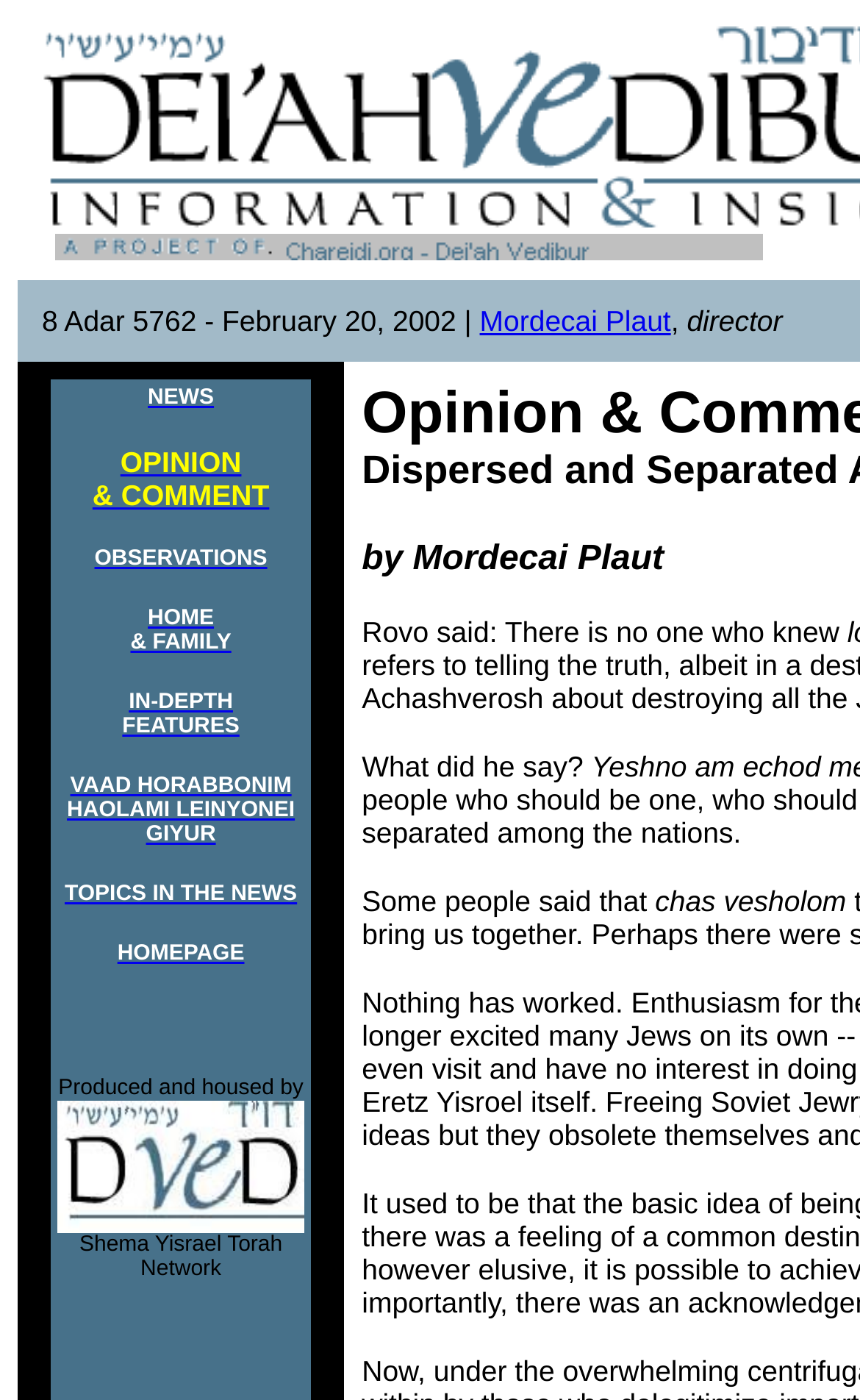Locate the bounding box coordinates of the element you need to click to accomplish the task described by this instruction: "Learn more about Shema Yisrael Torah Network".

[0.067, 0.86, 0.354, 0.887]